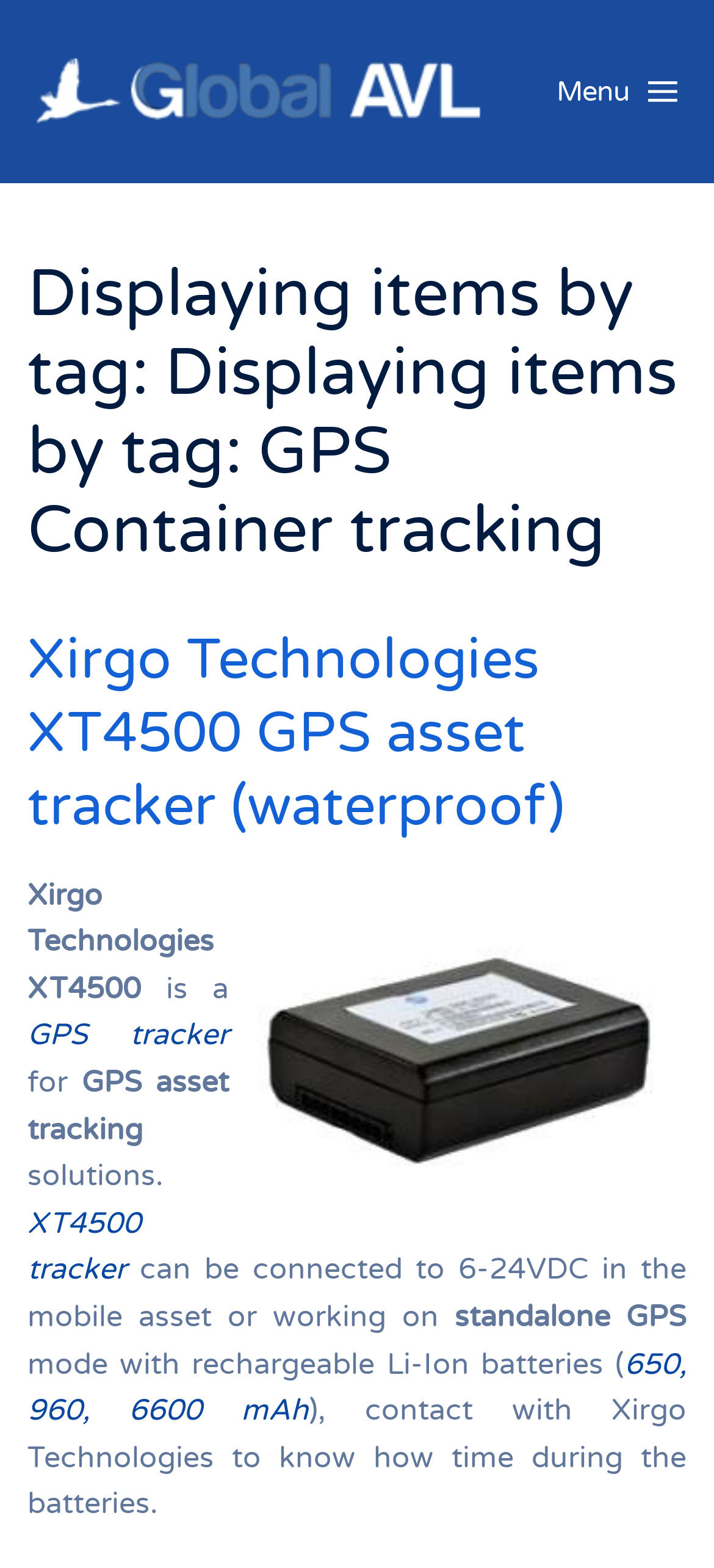Identify the bounding box for the described UI element. Provide the coordinates in (top-left x, top-left y, bottom-right x, bottom-right y) format with values ranging from 0 to 1: Menu

[0.728, 0.0, 1.0, 0.117]